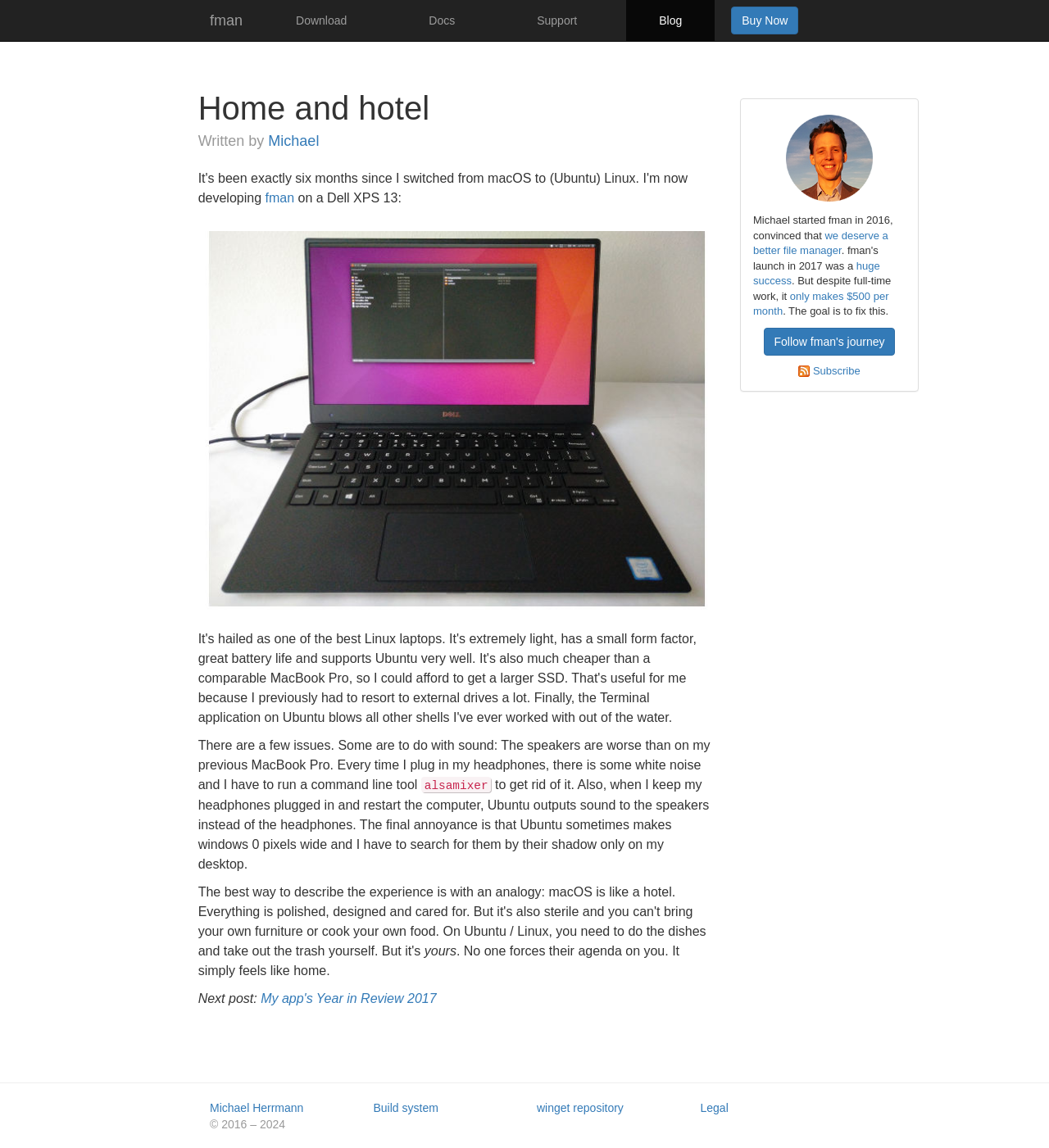Please identify the coordinates of the bounding box that should be clicked to fulfill this instruction: "Follow fman's journey".

[0.728, 0.285, 0.853, 0.31]